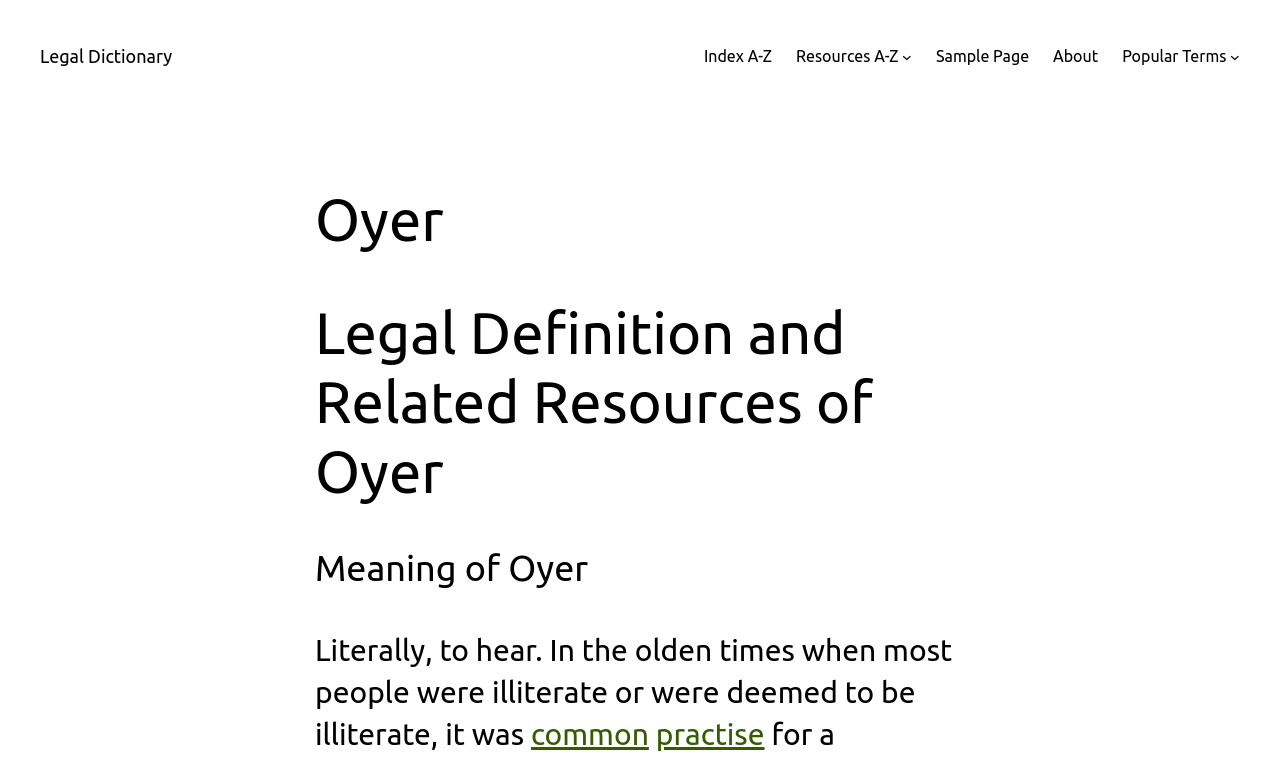Please answer the following question using a single word or phrase: How many submenu buttons are on the top navigation bar?

2